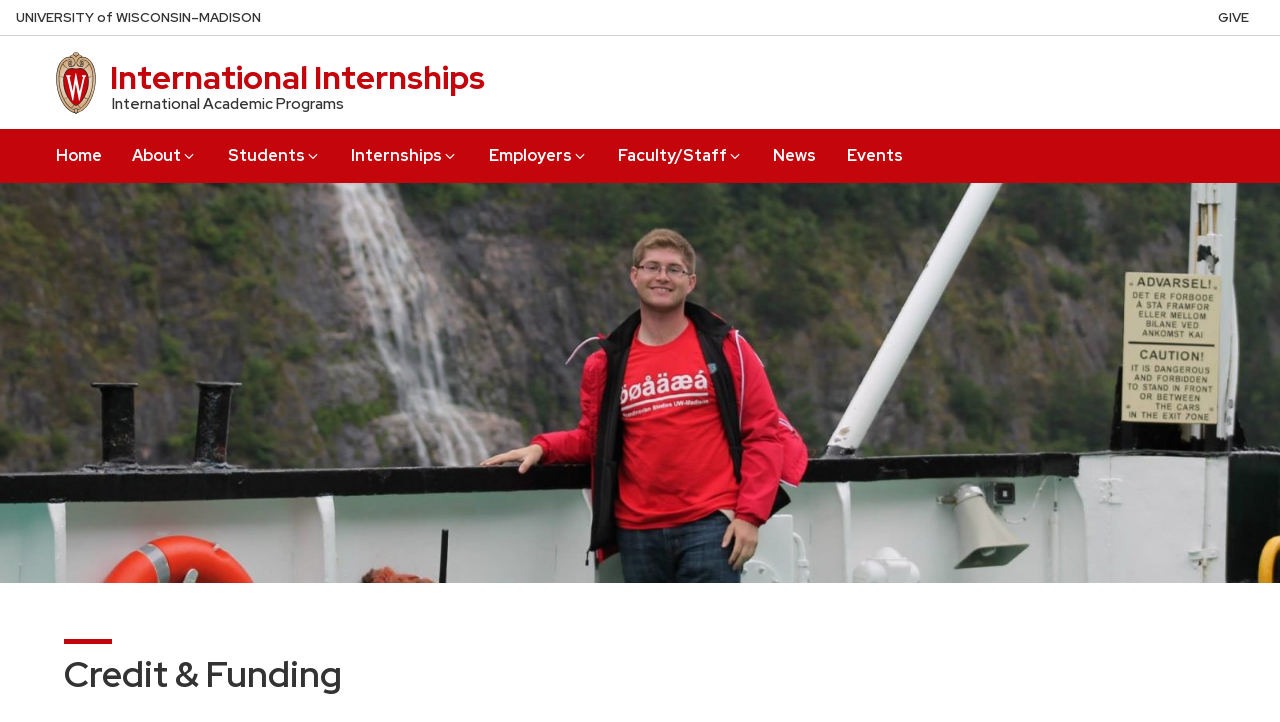Offer an in-depth caption of the entire webpage.

The webpage is about the University of Wisconsin-Madison's International Internships program, specifically focusing on credit and funding opportunities. At the top left corner, there is a link to skip to the main content. Next to it, there is a link to the University of Wisconsin-Madison home page, which is accompanied by the university's name in three parts: "NIVERSITY", "ISCONSIN", and "–MADISON".

Below the university's name, there is a link to "International Internships" and a static text "International Academic Programs". On the top right side, there is a main menu navigation with links to "Home", "About", "Students", "Internships", "Employers", "Faculty/Staff", "News", and "Events". Each of these links has a popup menu, except for "Home", "News", and "Events".

On the bottom left side, there is a secondary menu navigation with a single link to "GIVE". The main content of the webpage is divided into a lead feature image and content section, which takes up most of the page. Within this section, there is a heading that reads "Credit & Funding".